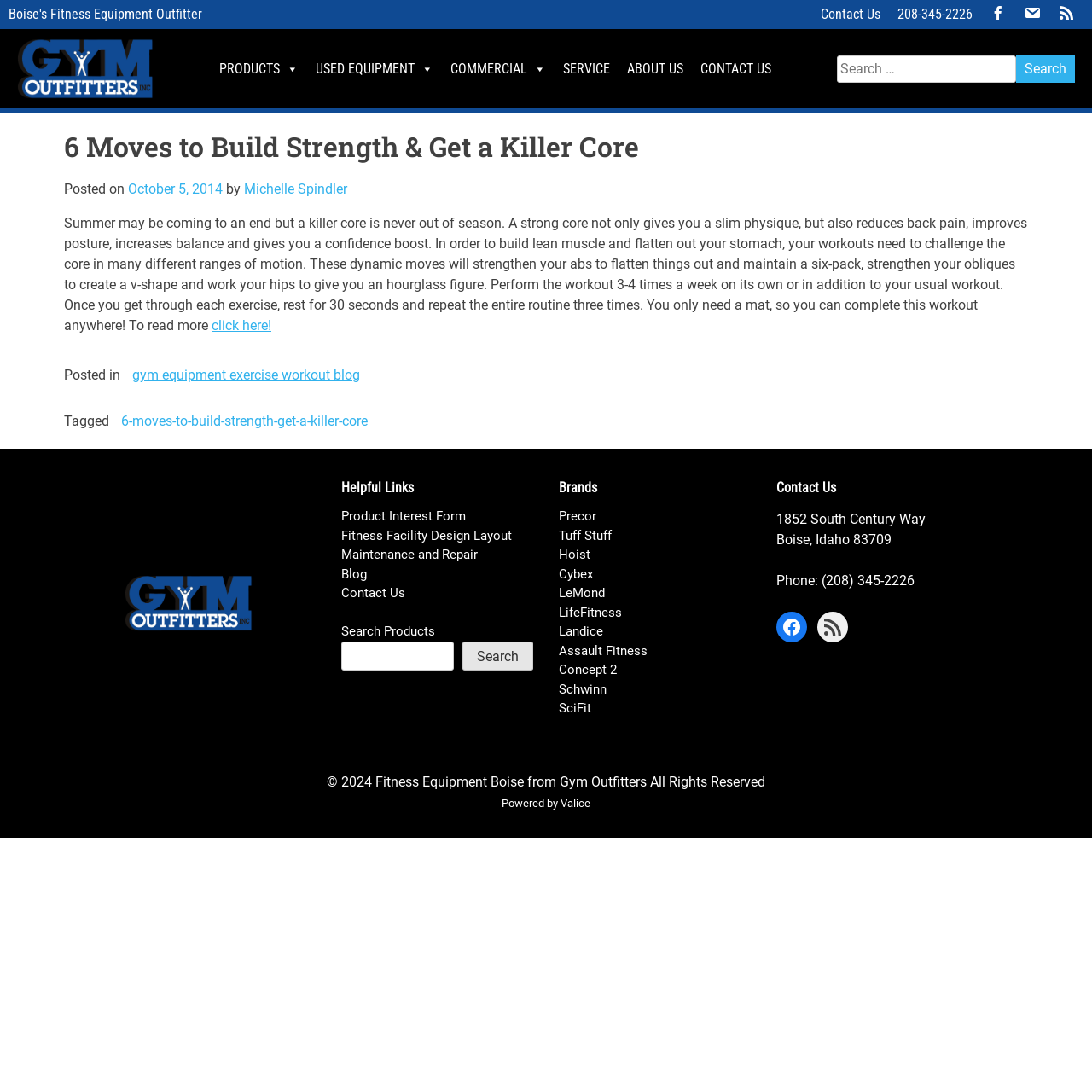Provide an in-depth caption for the elements present on the webpage.

This webpage is about fitness and exercise, specifically focusing on building strength and getting a killer core. The page is divided into several sections. At the top, there are links to "Contact Us", phone number, and social media icons. Below that, there is a navigation menu with links to "PRODUCTS", "USED EQUIPMENT", "COMMERCIAL", "SERVICE", "ABOUT US", and "CONTACT US". 

To the right of the navigation menu, there is a search bar with a "Search" button. The main content of the page is an article titled "6 Moves to Build Strength & Get a Killer Core". The article has a heading, a brief introduction, and a paragraph of text that explains the importance of a strong core. There is also a link to "click here!" to read more.

Below the article, there is a footer section with links to "gym equipment exercise workout blog" and a tag "6-moves-to-build-strength-get-a-killer-core". 

On the right side of the page, there is a complementary section with several links to "Helpful Links", including "Product Interest Form", "Fitness Facility Design Layout", and others. There is also a search bar for searching products, a list of brands such as "Precor", "Tuff Stuff", and "Hoist", and a "Contact Us" section with an address, phone number, and social media links. 

At the very bottom of the page, there is a copyright notice and a "Powered by" section with a link to "Valice".